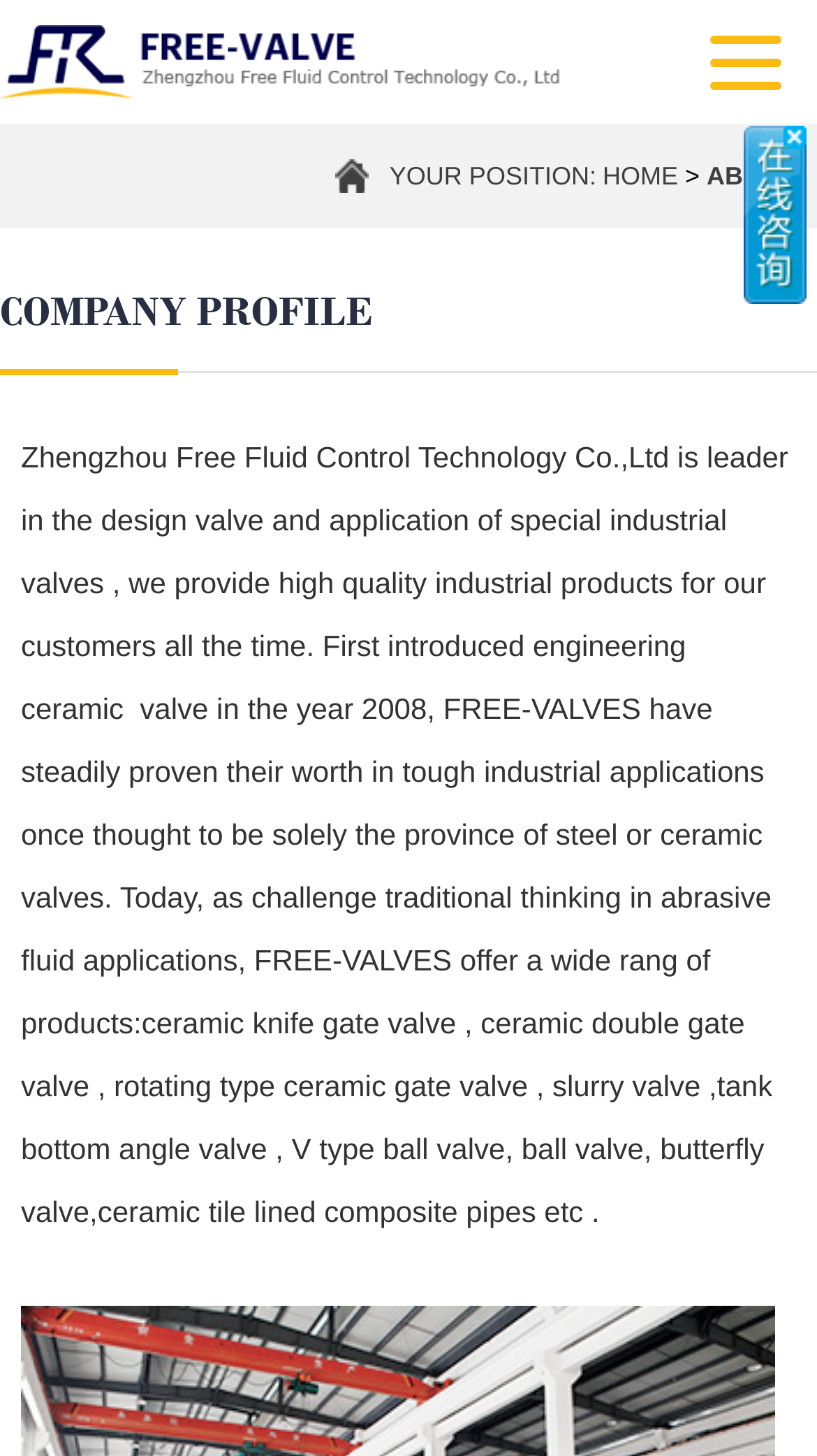Calculate the bounding box coordinates of the UI element given the description: "about".

[0.865, 0.111, 0.974, 0.131]